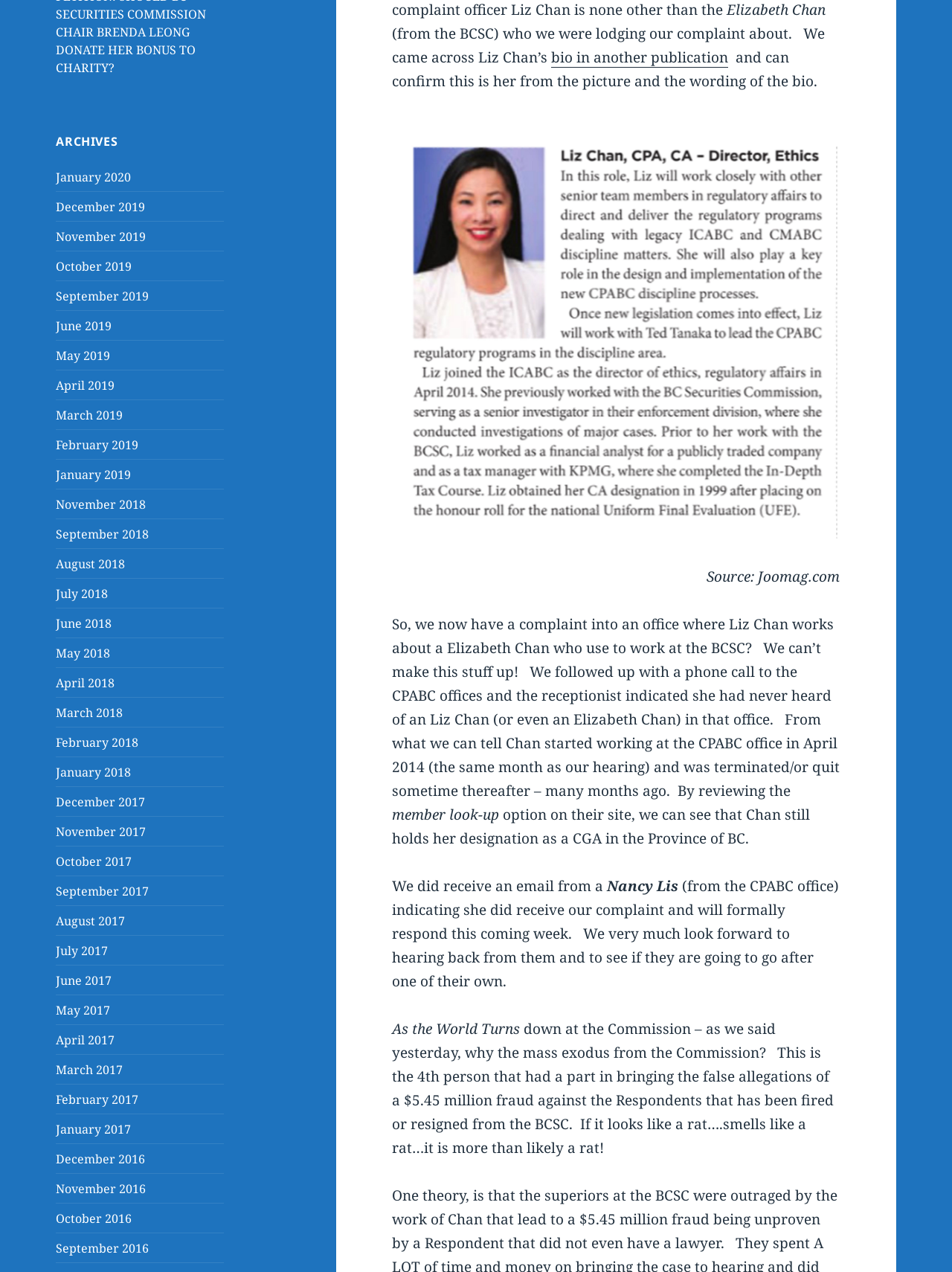Could you locate the bounding box coordinates for the section that should be clicked to accomplish this task: "Click on member look-up".

[0.412, 0.633, 0.524, 0.648]